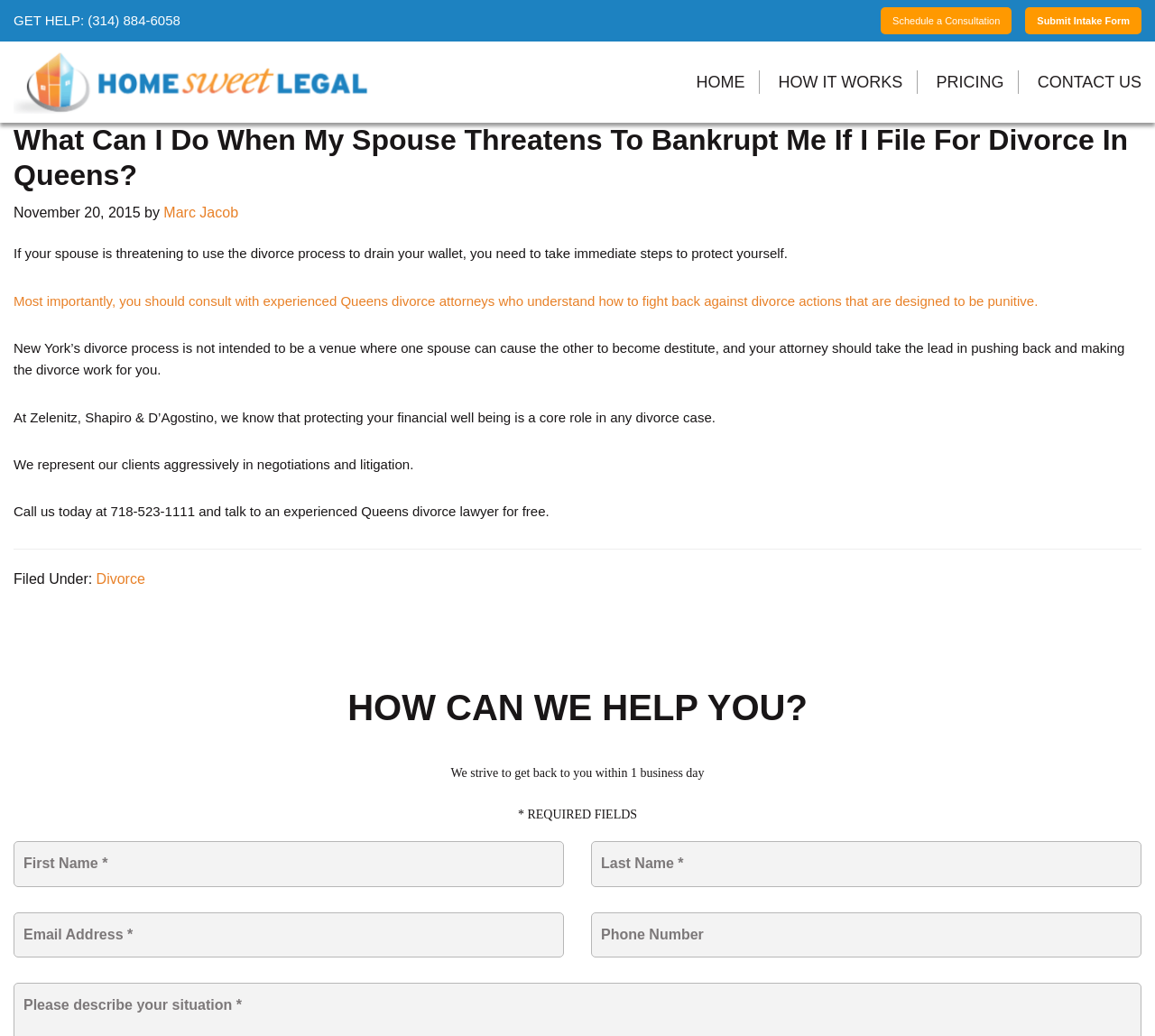Provide a short answer to the following question with just one word or phrase: What is the phone number to get help?

(314) 884-6058